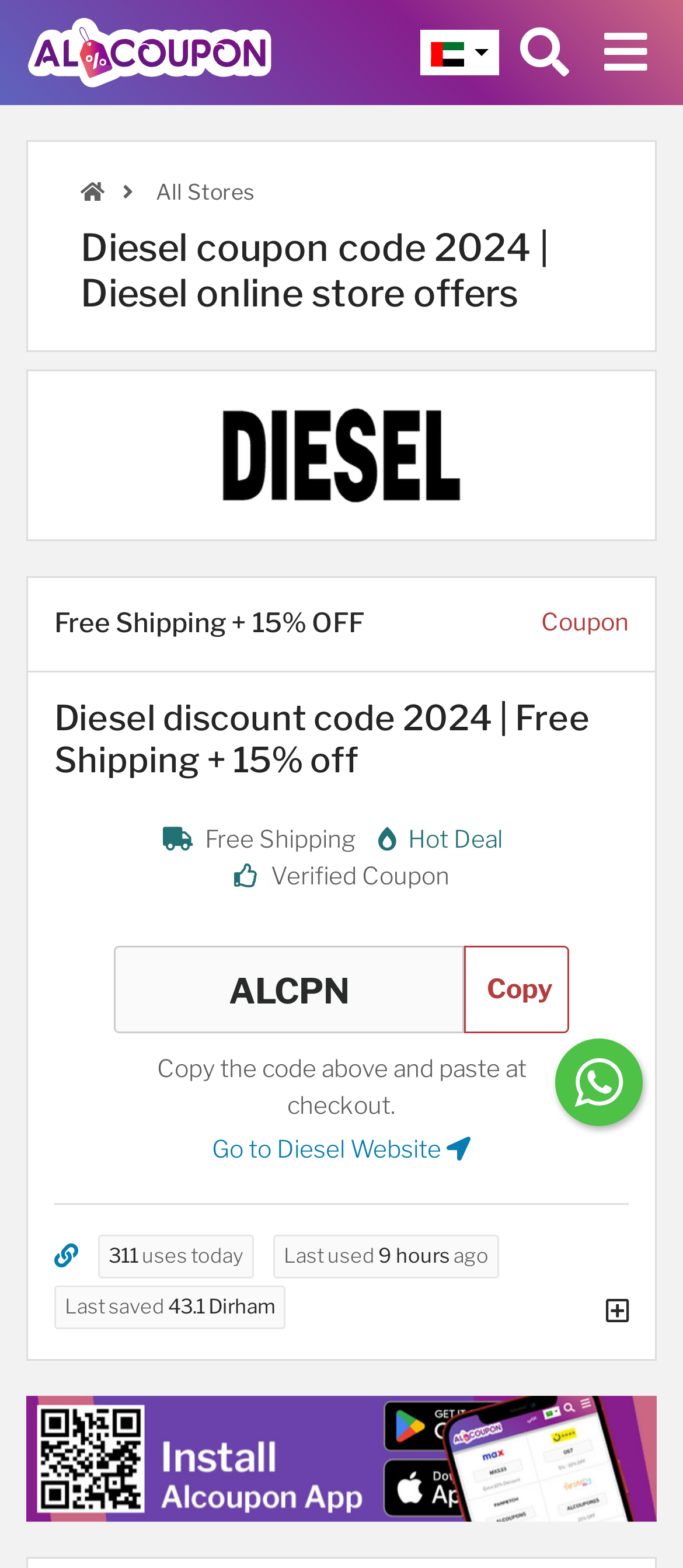Determine the bounding box coordinates for the area that needs to be clicked to fulfill this task: "Copy the coupon code". The coordinates must be given as four float numbers between 0 and 1, i.e., [left, top, right, bottom].

[0.679, 0.603, 0.833, 0.659]